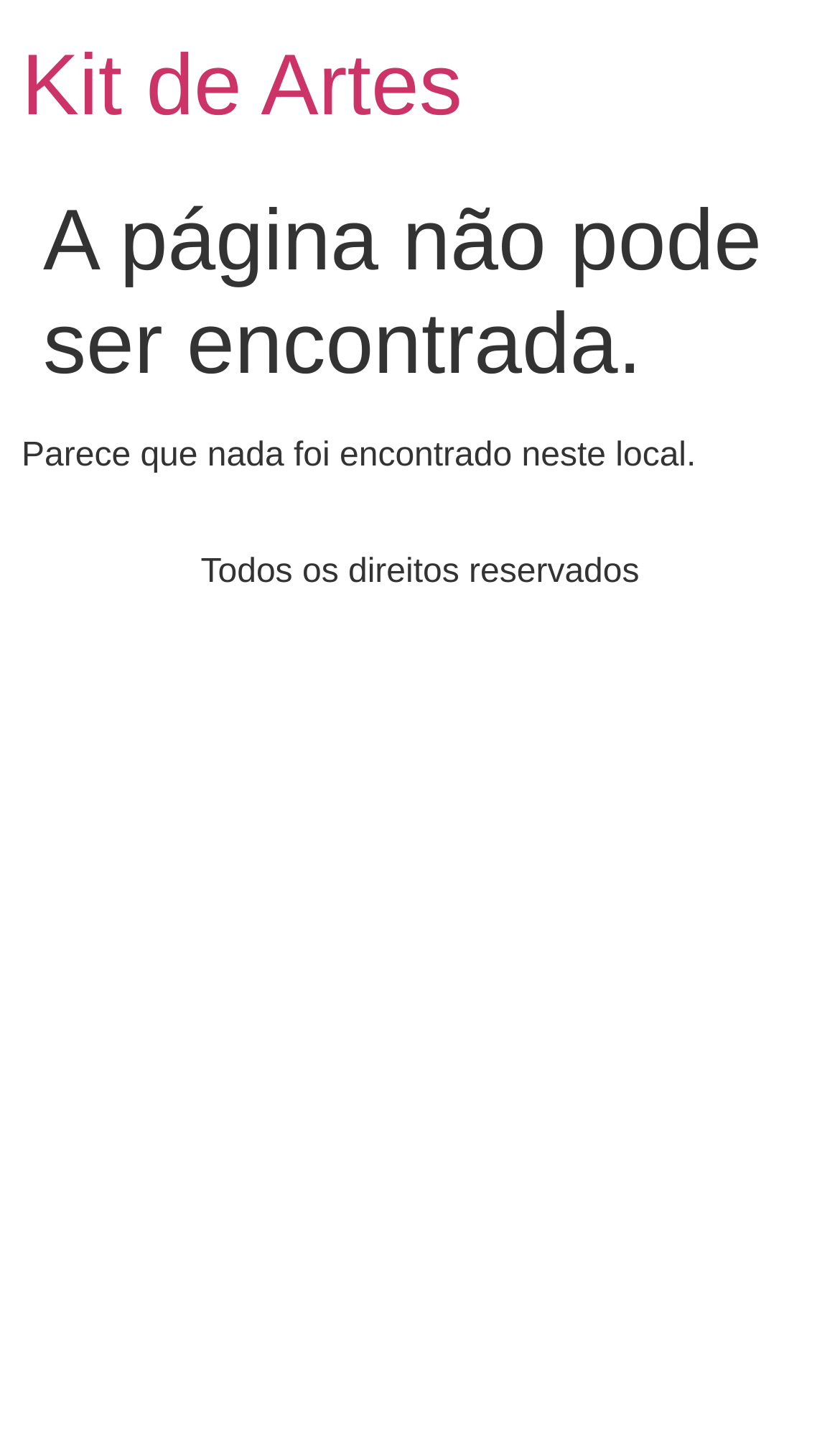What is the status of the page?
Could you please answer the question thoroughly and with as much detail as possible?

The status of the page can be determined by looking at the heading element inside the HeaderAsNonLandmark element, which contains the text 'A página não pode ser encontrada.'. This indicates that the page was not found.